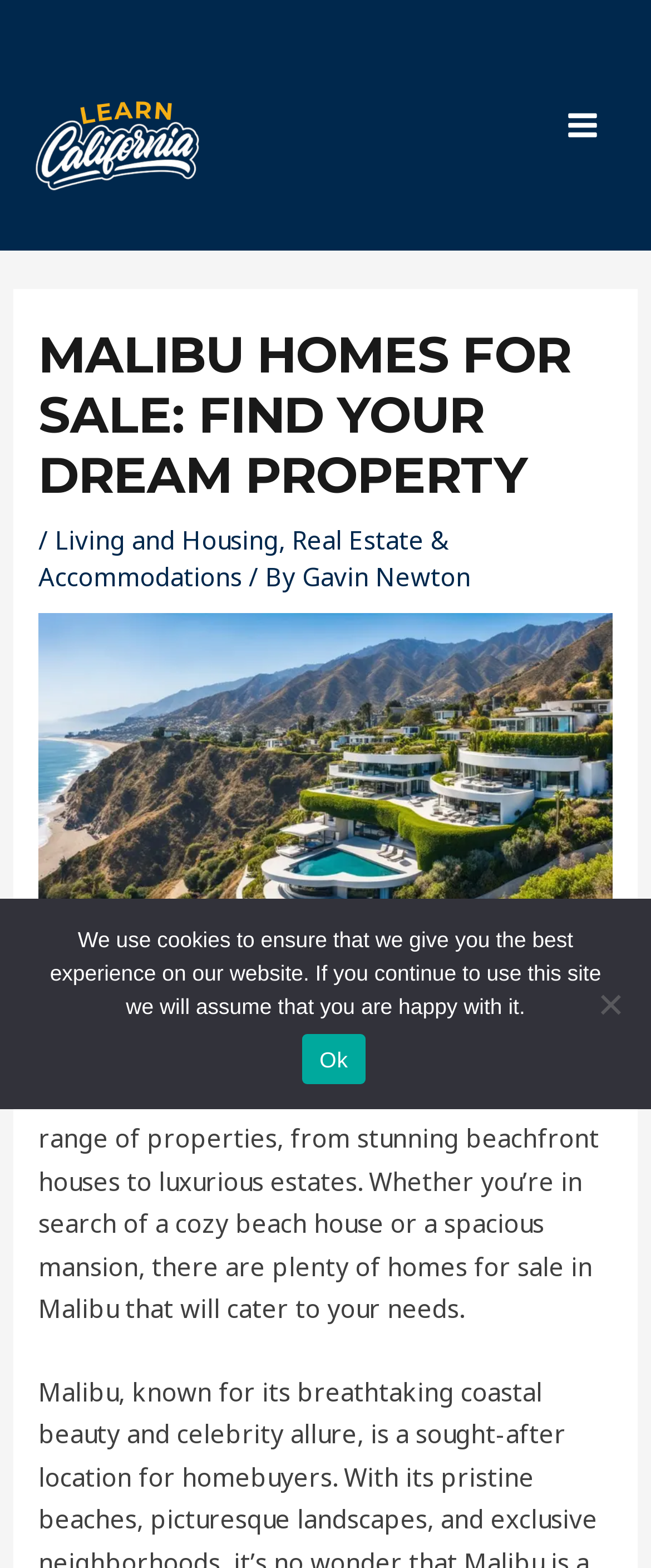Given the element description: "Real Estate & Accommodations", predict the bounding box coordinates of the UI element it refers to, using four float numbers between 0 and 1, i.e., [left, top, right, bottom].

[0.059, 0.333, 0.69, 0.378]